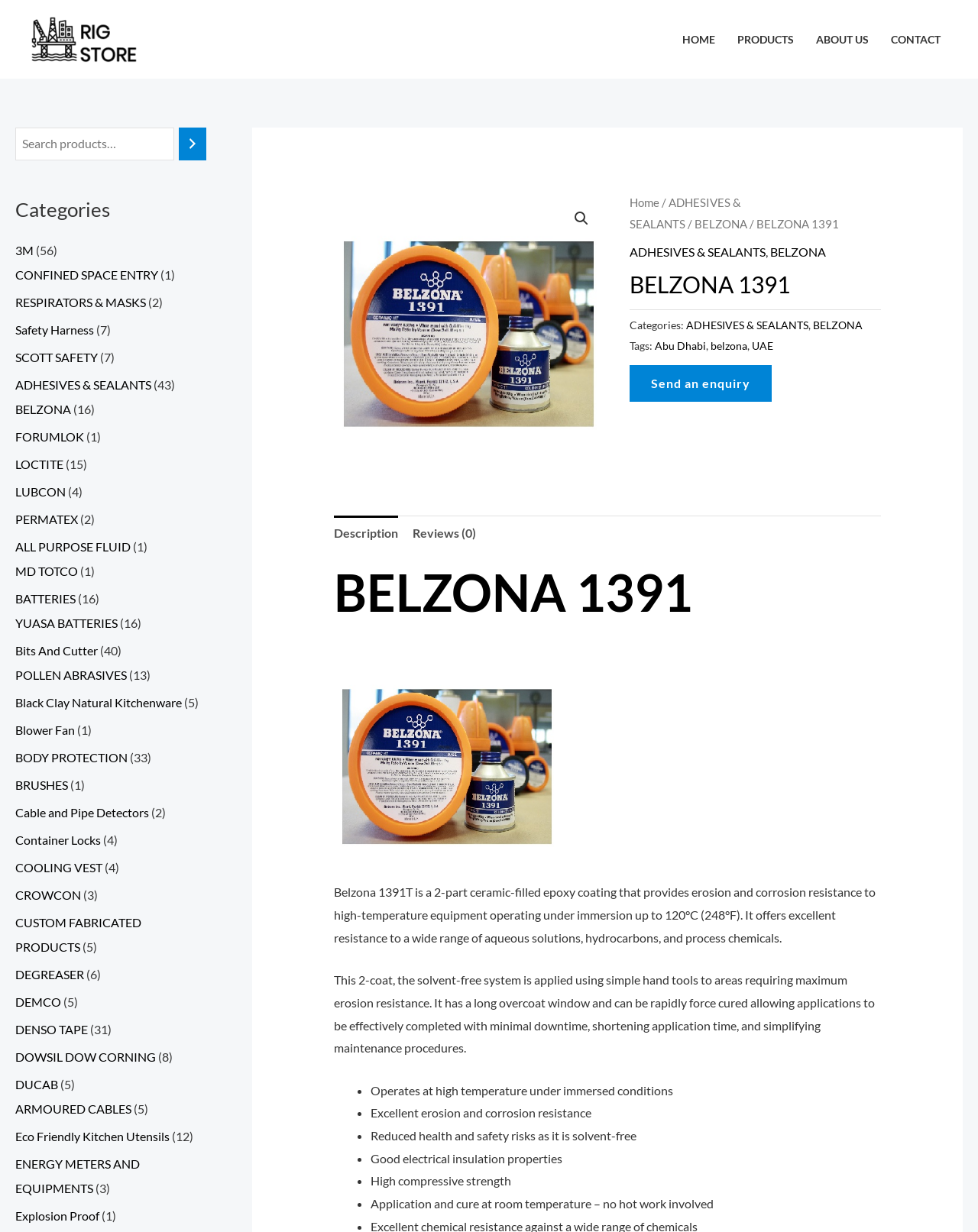How many products are listed under CONFINED SPACE ENTRY?
Please give a detailed answer to the question using the information shown in the image.

I found the link for CONFINED SPACE ENTRY and saw that it has 1 product listed.